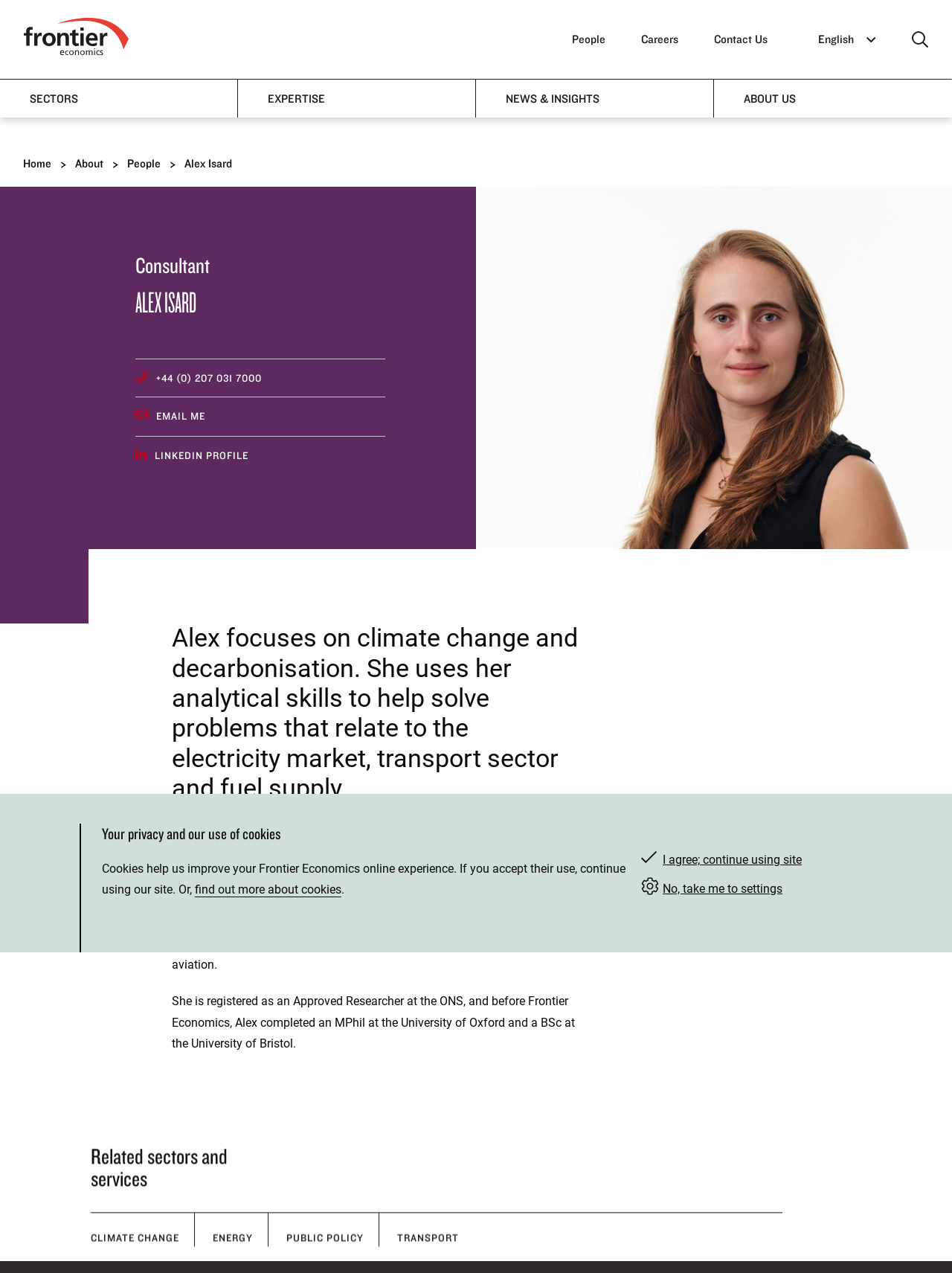Identify the bounding box coordinates for the region of the element that should be clicked to carry out the instruction: "read more about Alex Isard's expertise in climate change". The bounding box coordinates should be four float numbers between 0 and 1, i.e., [left, top, right, bottom].

[0.095, 0.974, 0.188, 0.986]